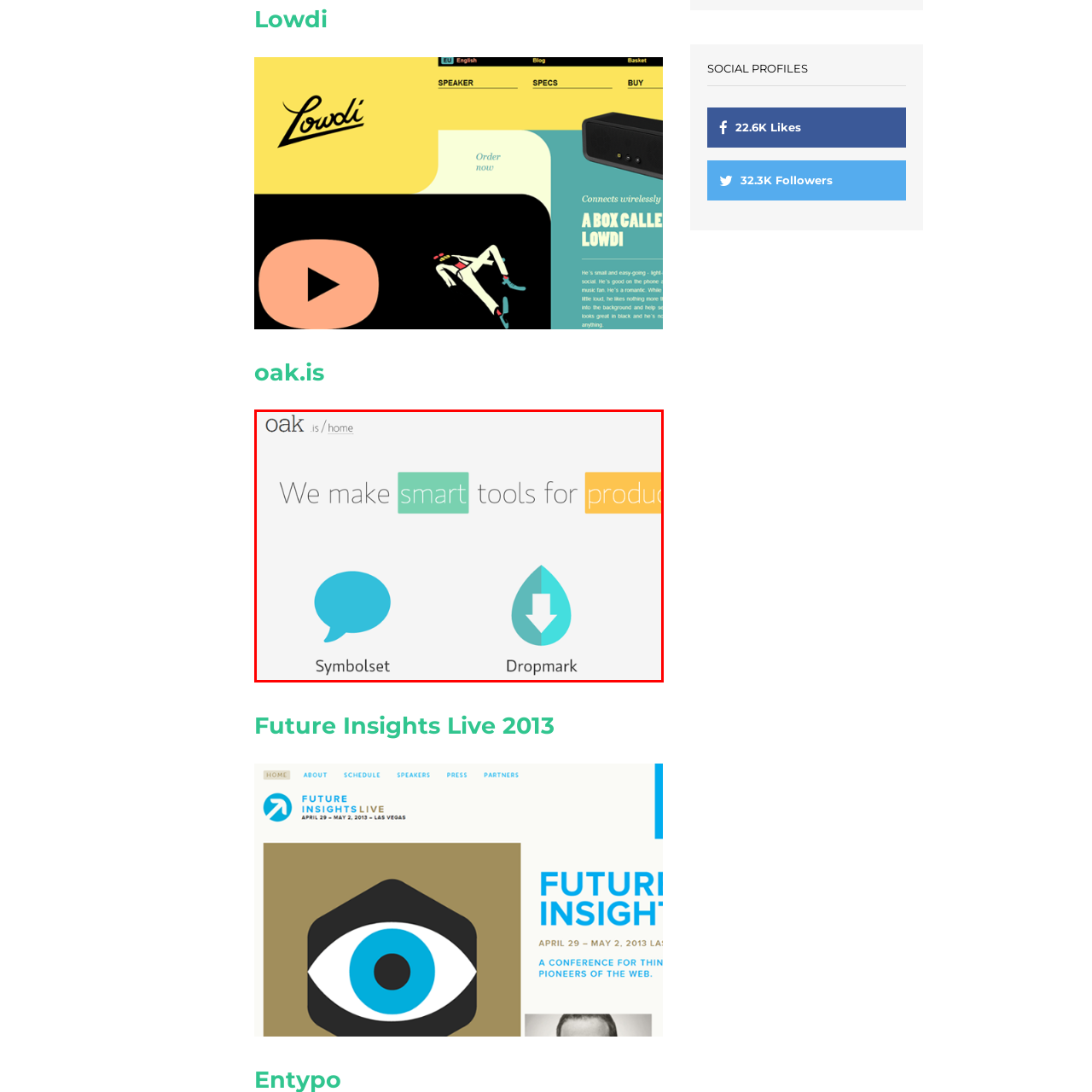Focus on the image outlined in red and offer a detailed answer to the question below, relying on the visual elements in the image:
What is the design style of the website layout?

The overall design of the website layout is described as minimalistic and contemporary, reflecting a clean aesthetic with a user-friendly interface, which indicates the design style of the website.